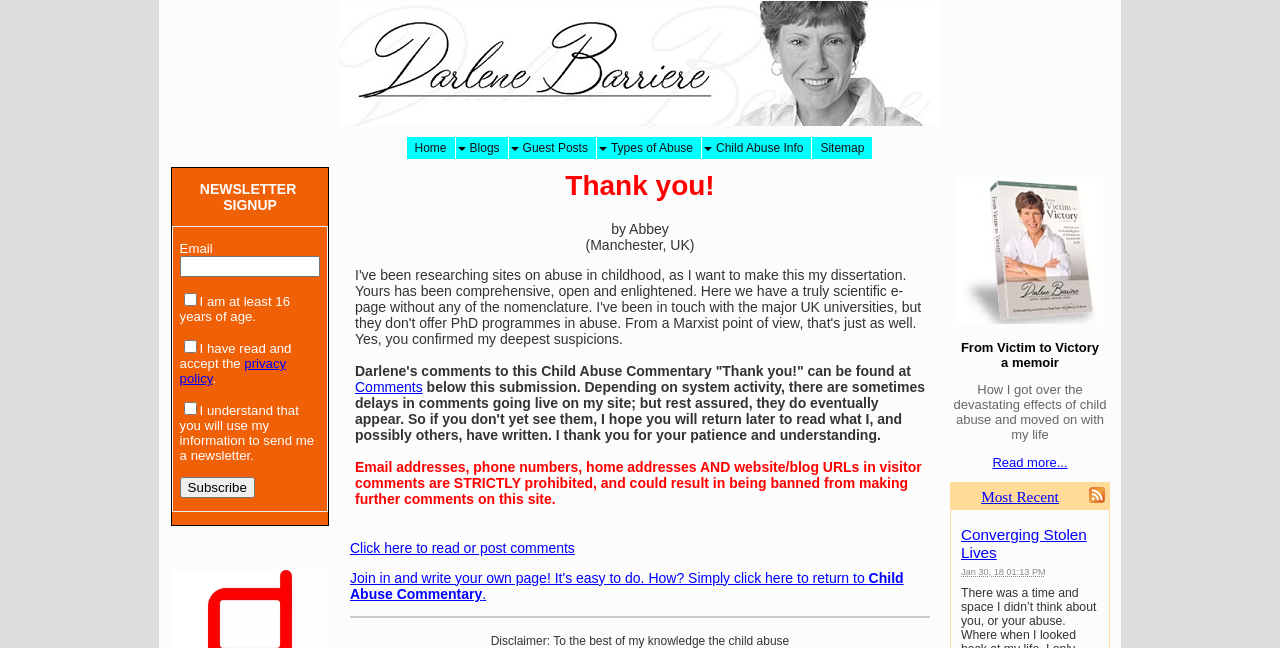What is the name of the author of the blog?
Using the image as a reference, deliver a detailed and thorough answer to the question.

I found the author's name by looking at the static text element that says 'by Abbey' which is located below the main heading 'Thank you!'.